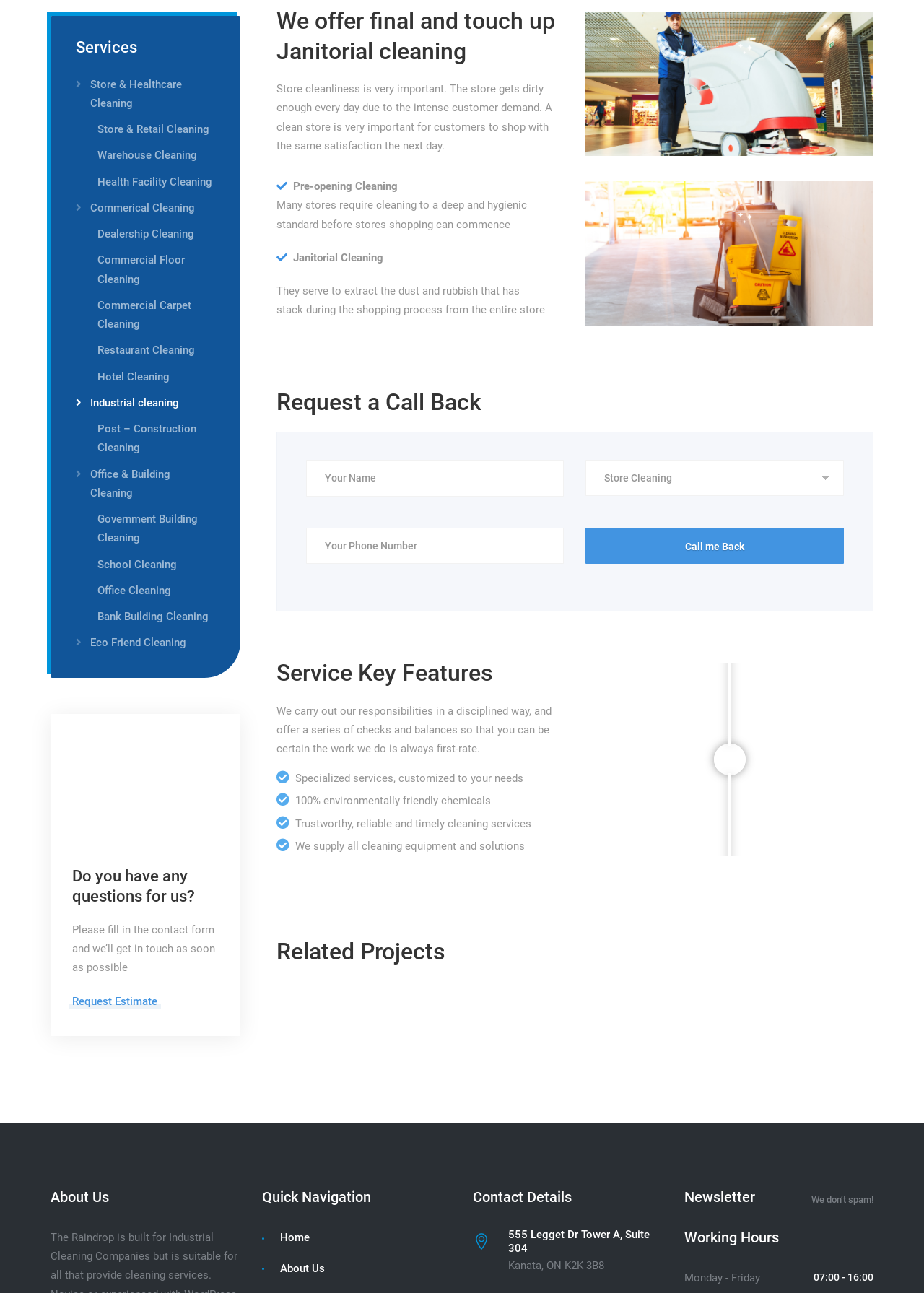From the webpage screenshot, predict the bounding box coordinates (top-left x, top-left y, bottom-right x, bottom-right y) for the UI element described here: Home

[0.303, 0.952, 0.335, 0.962]